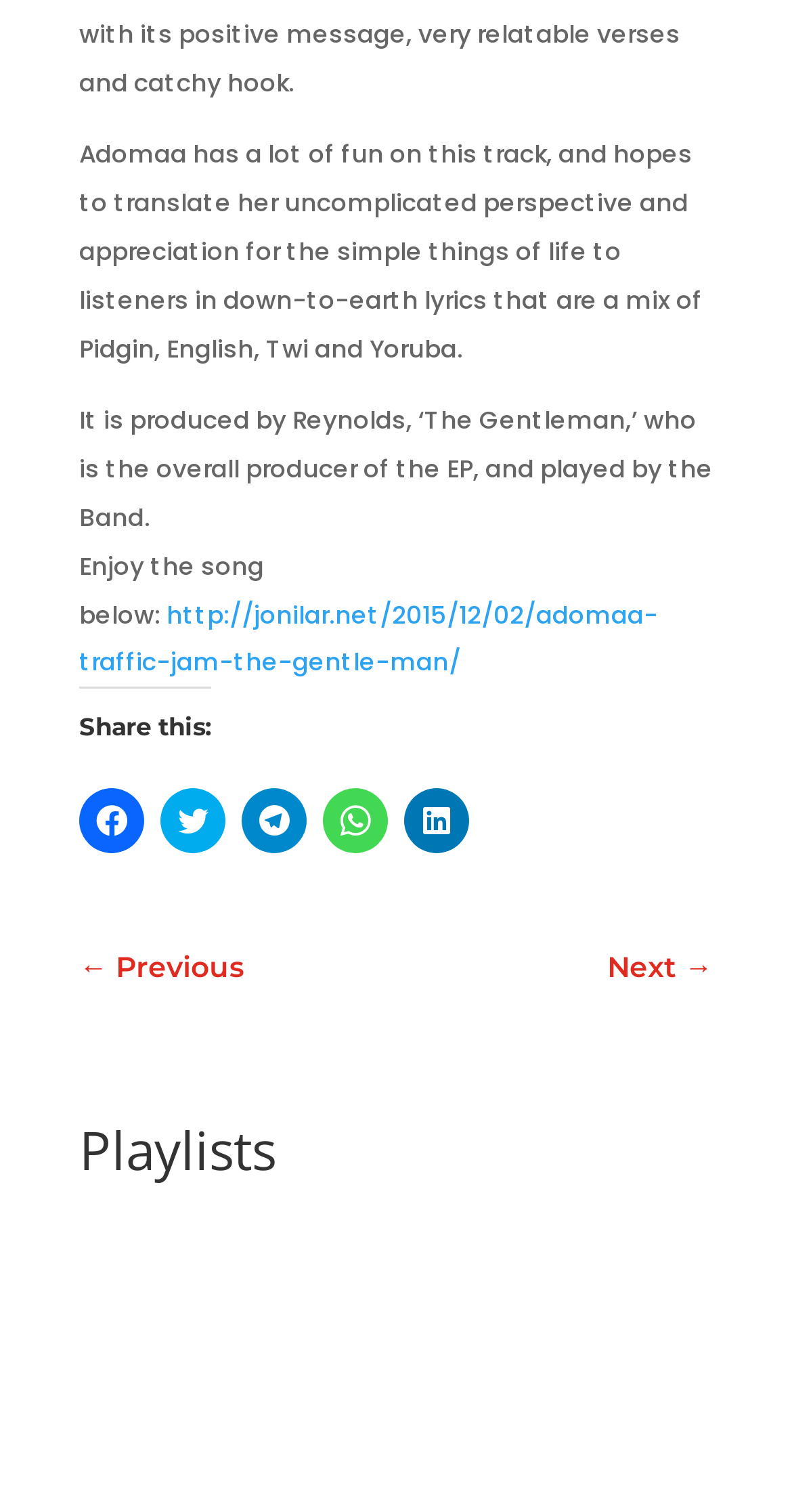Provide the bounding box coordinates for the specified HTML element described in this description: "← Previous". The coordinates should be four float numbers ranging from 0 to 1, in the format [left, top, right, bottom].

[0.1, 0.624, 0.308, 0.656]